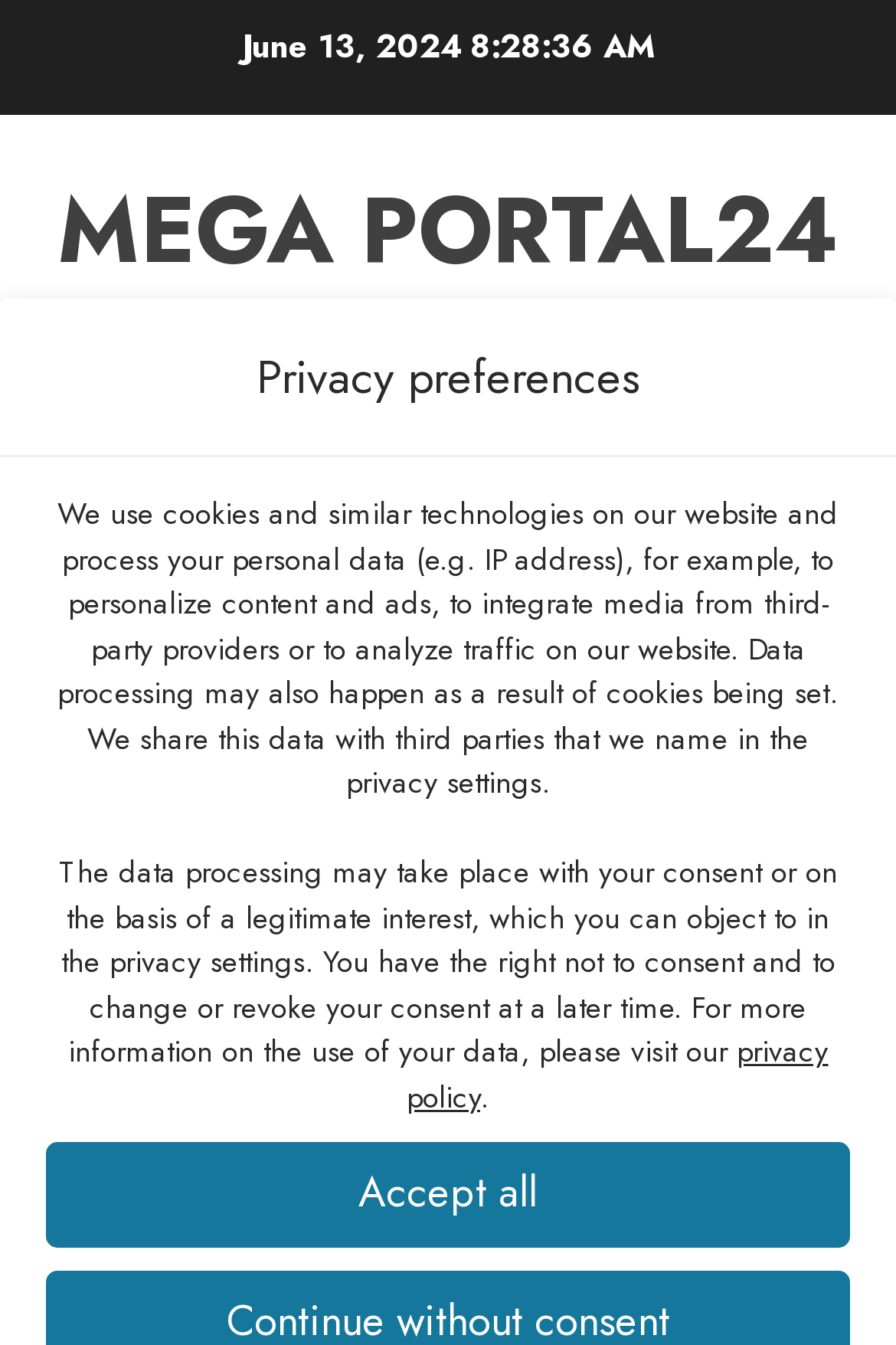Identify the bounding box coordinates of the clickable region necessary to fulfill the following instruction: "Click the MEGA PORTAL24 link". The bounding box coordinates should be four float numbers between 0 and 1, i.e., [left, top, right, bottom].

[0.064, 0.121, 0.936, 0.22]